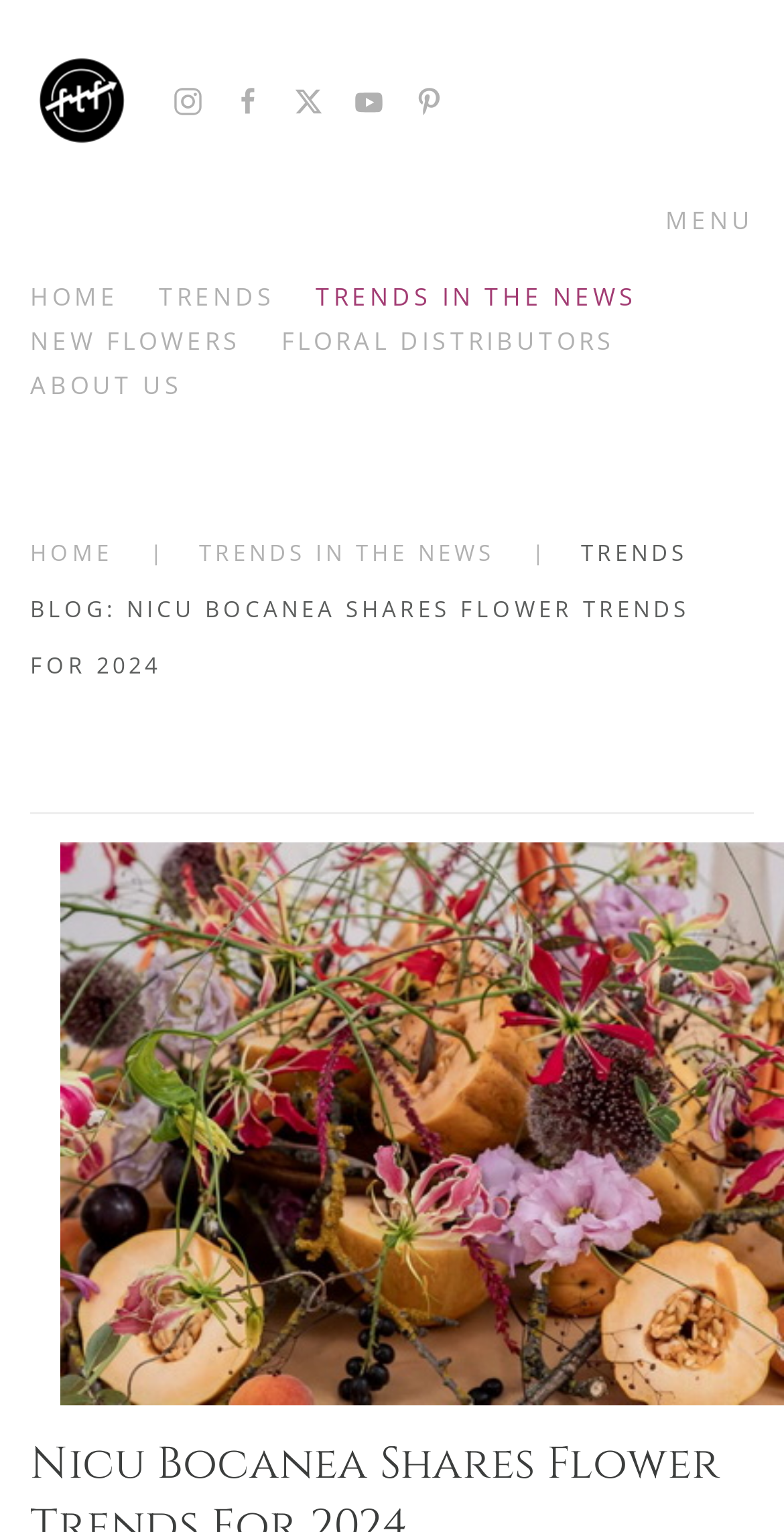Find the bounding box coordinates of the clickable region needed to perform the following instruction: "Go back to home". The coordinates should be provided as four float numbers between 0 and 1, i.e., [left, top, right, bottom].

[0.038, 0.0, 0.169, 0.131]